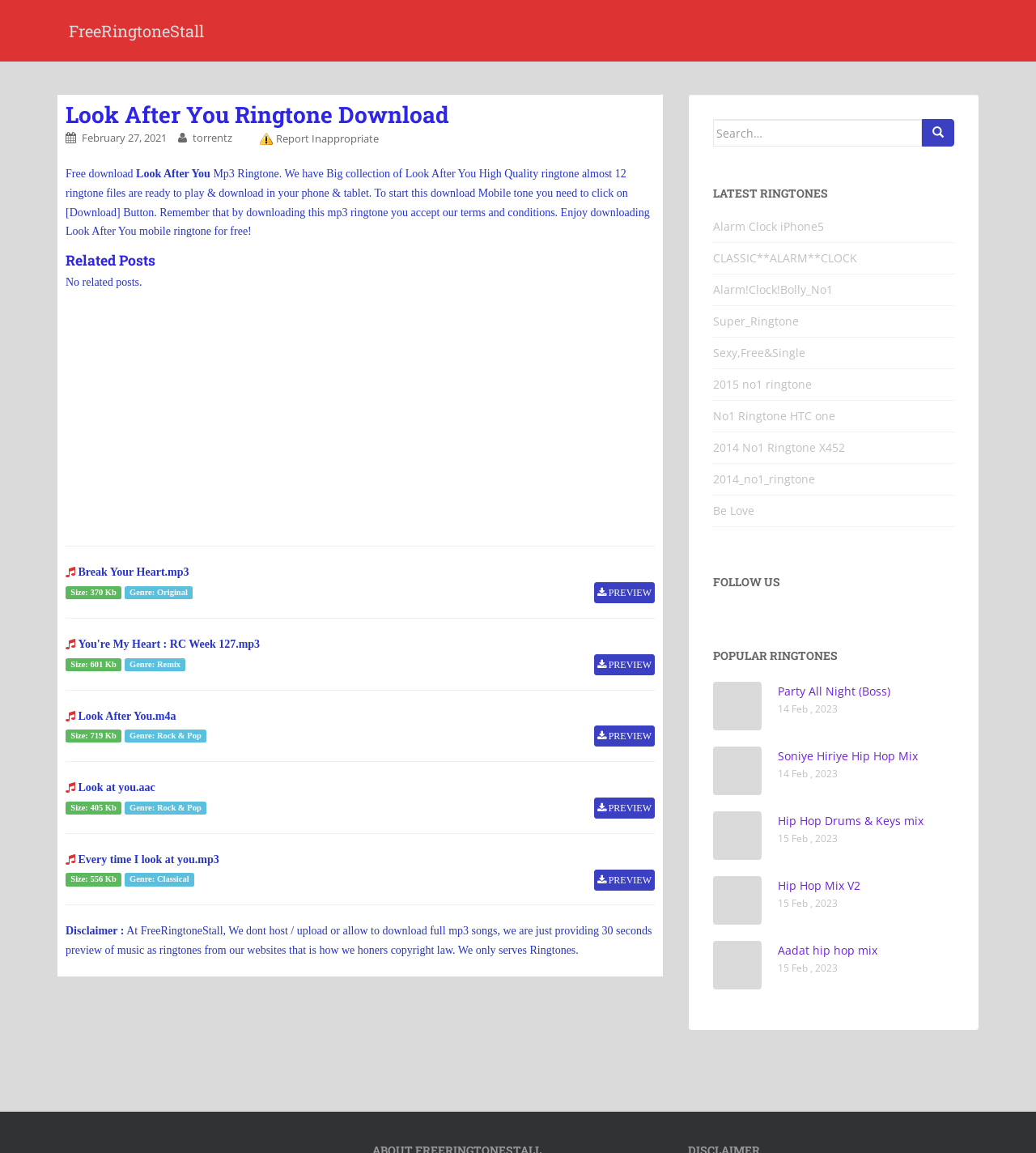How many ringtone files are available for download?
Please provide a comprehensive answer to the question based on the webpage screenshot.

The static text 'We have Big collection of Look After You High Quality ringtone almost 12 ringtone files are ready to play & download in your phone & tablet.' indicates that there are 12 ringtone files available for download.